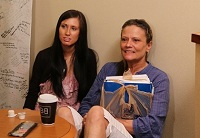What is the woman on the right holding? From the image, respond with a single word or brief phrase.

A stack of documents or books